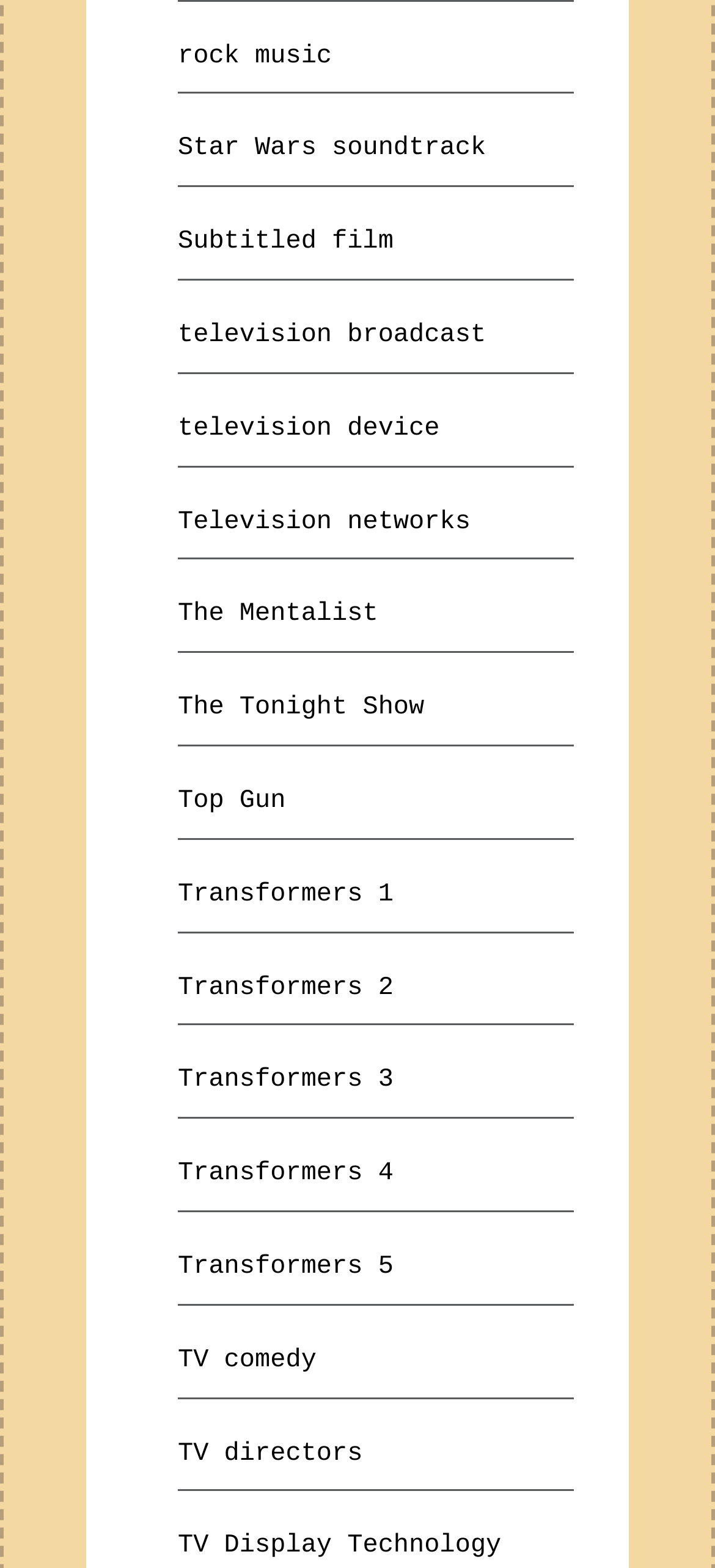Identify the bounding box coordinates of the area you need to click to perform the following instruction: "learn about TV Display Technology".

[0.249, 0.977, 0.701, 0.996]